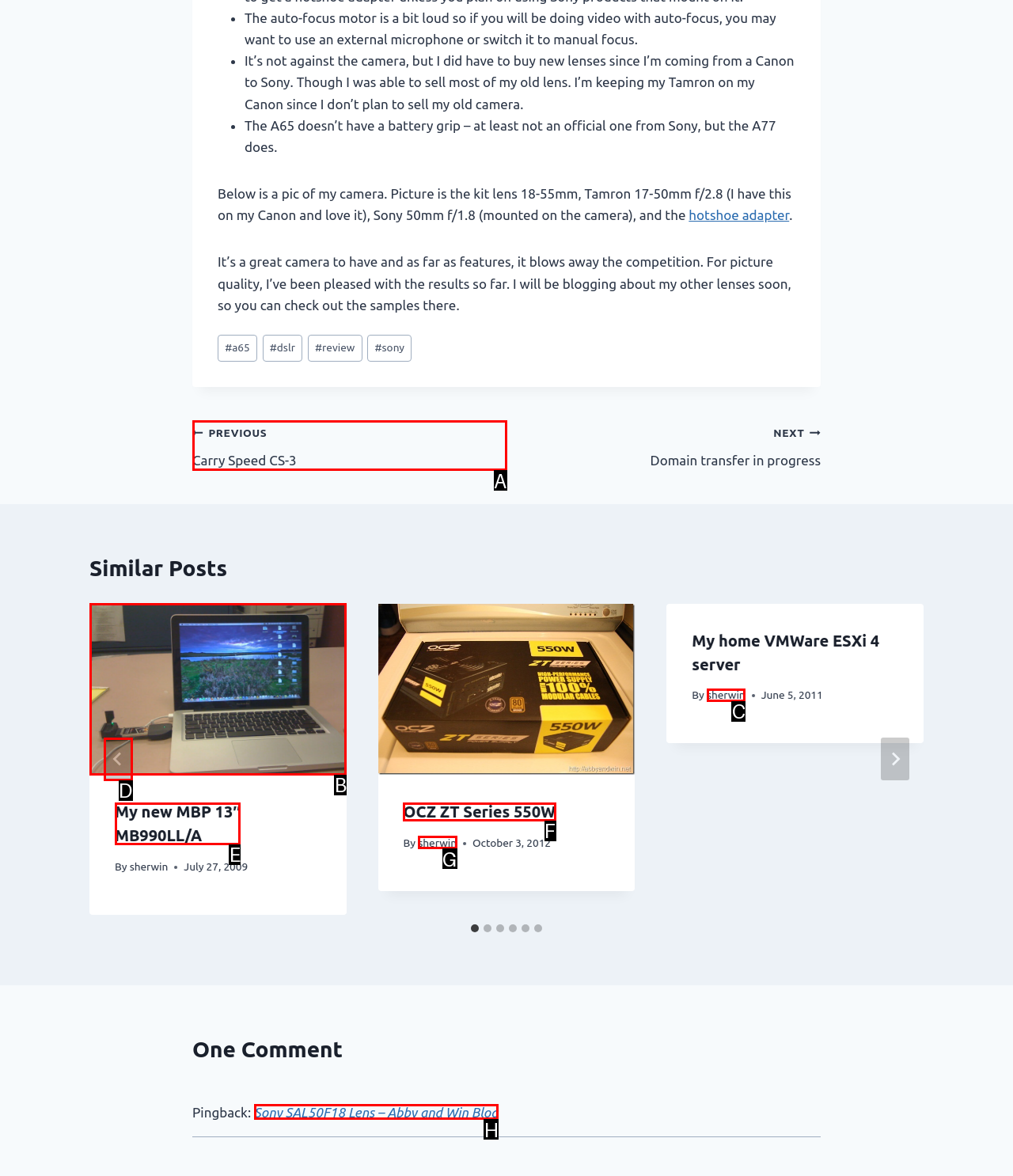Identify the letter of the option to click in order to Click the 'Sony SAL50F18 Lens – Abby and Win Blog' link. Answer with the letter directly.

H